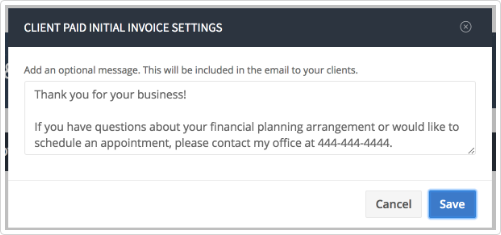Create an extensive and detailed description of the image.

The image illustrates a settings window titled "CLIENT PAID INITIAL INVOICE SETTINGS," designed for users to customize messages included in emails sent to clients. In this section, users can add an optional message, which will be featured in the client email communication. A pre-filled example message reads, "Thank you for your business!" Below this, there is additional text prompting users to reach out for questions regarding their financial planning arrangements or to schedule appointments, complete with a placeholder phone number (444-444-4444). The window features two buttons: "Cancel" and "Save," allowing users to either discard the changes or confirm and retain the custom message. This interface helps businesses enhance communication with clients by providing personalized messages along with invoice notifications.